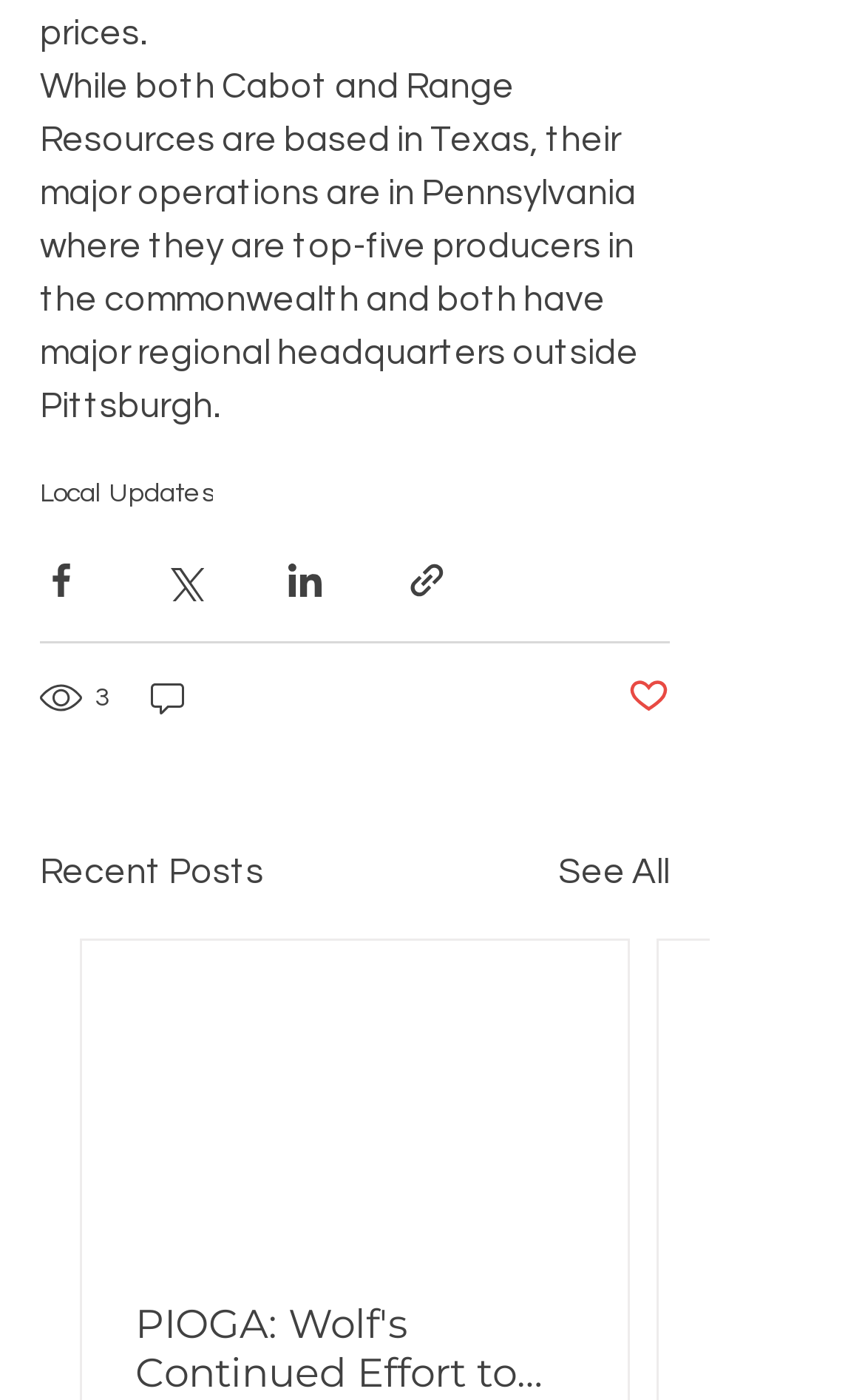How many views does the post have?
Answer the question with a single word or phrase derived from the image.

3 views